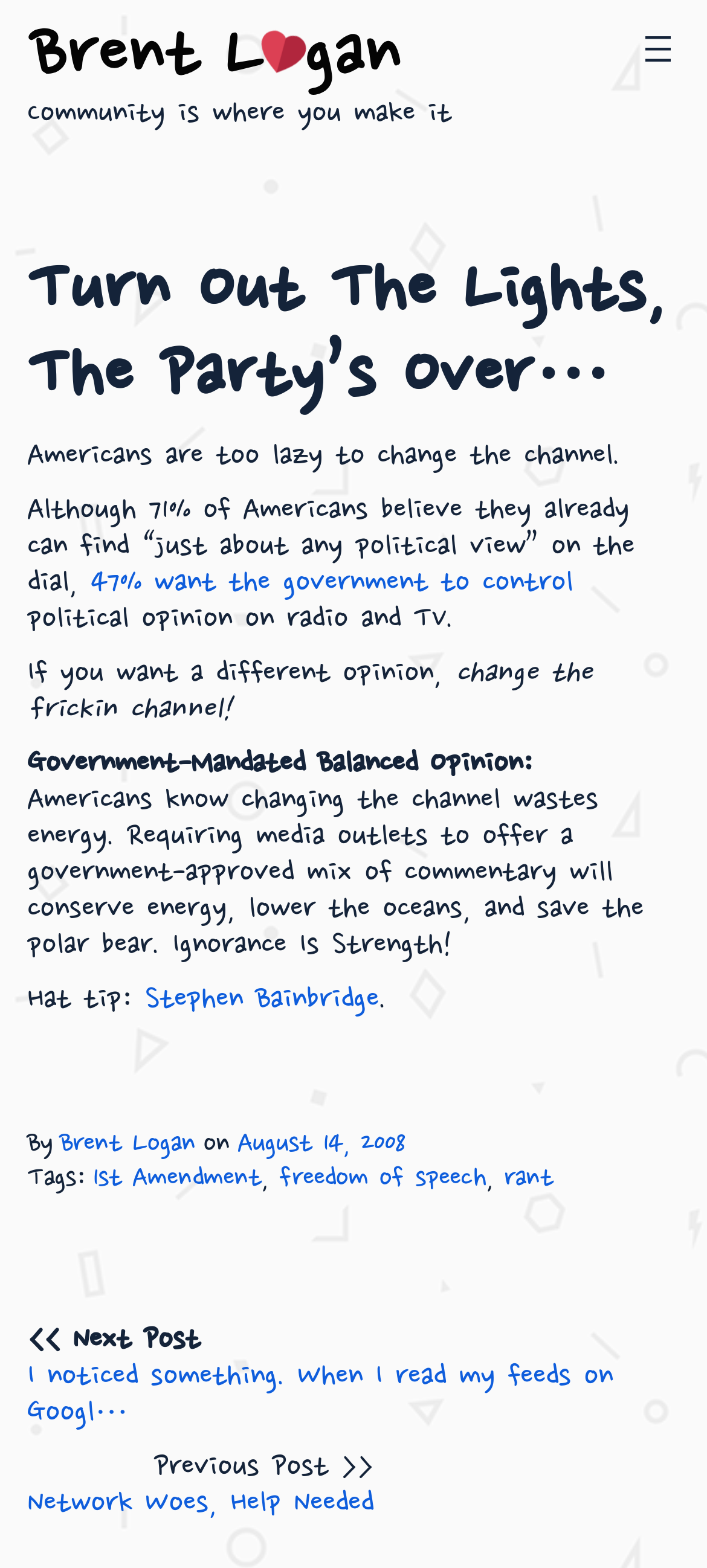Based on the element description freedom of speech, identify the bounding box of the UI element in the given webpage screenshot. The coordinates should be in the format (top-left x, top-left y, bottom-right x, bottom-right y) and must be between 0 and 1.

[0.395, 0.741, 0.687, 0.763]